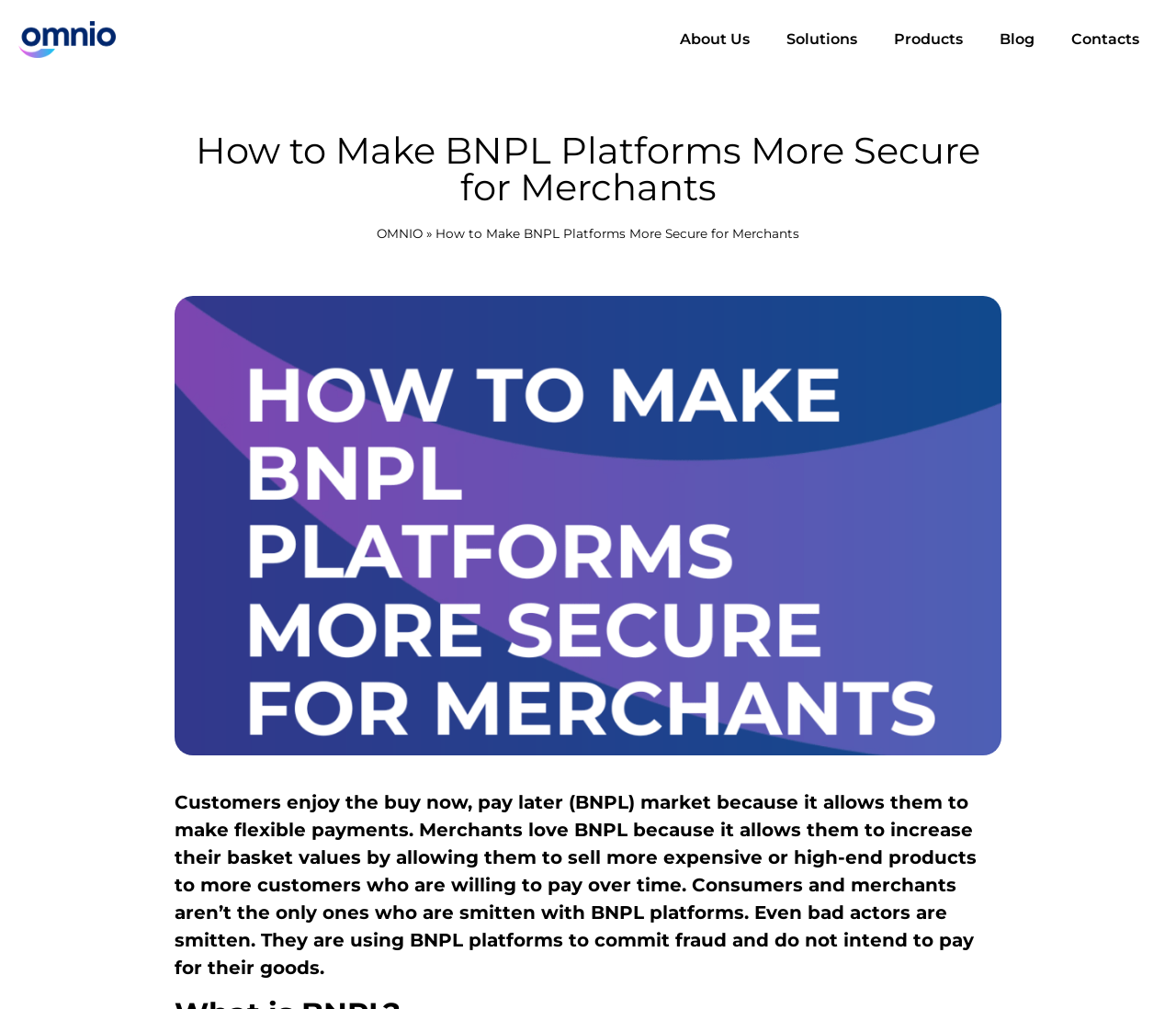Generate the text content of the main headline of the webpage.

How to Make BNPL Platforms More Secure for Merchants